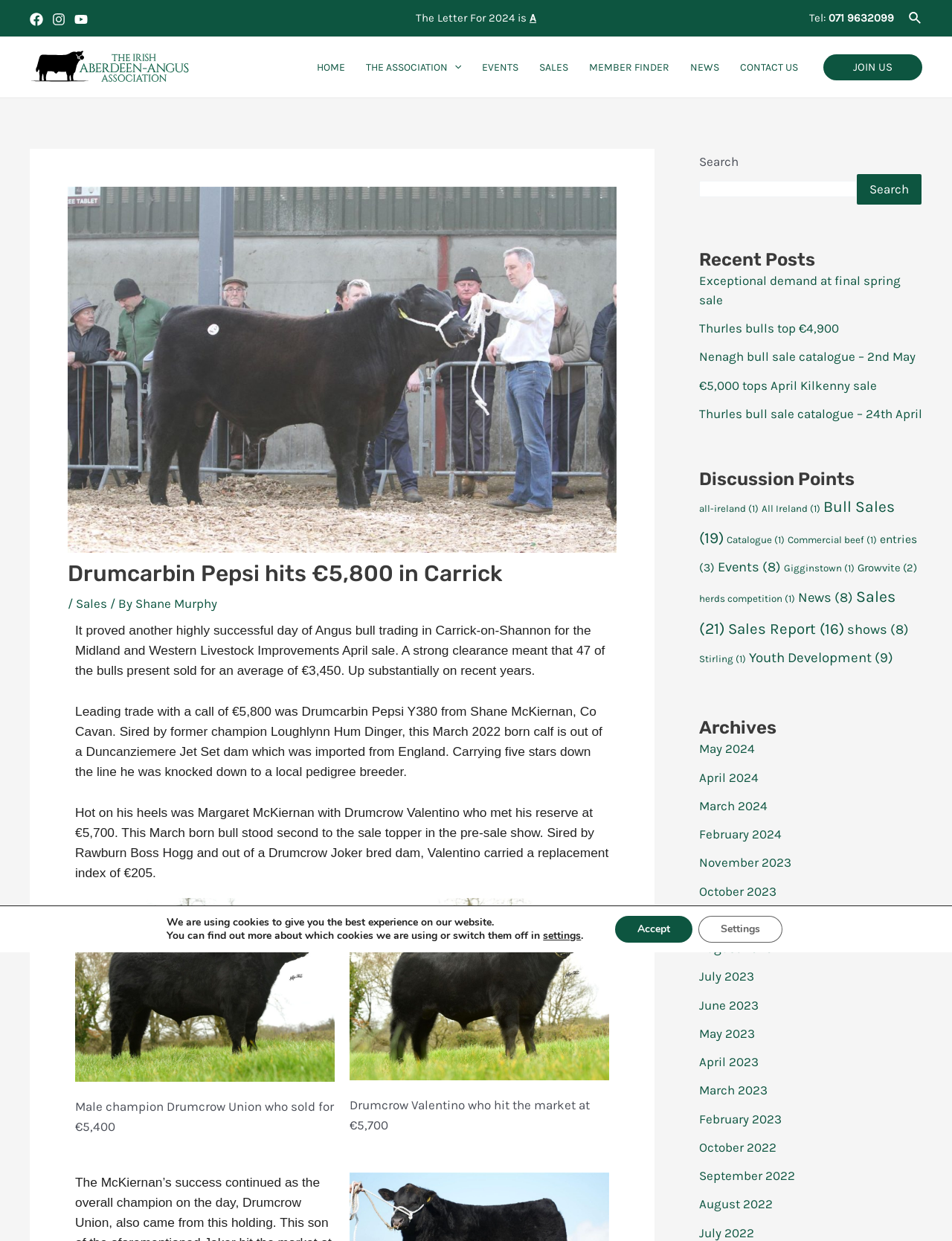Indicate the bounding box coordinates of the element that must be clicked to execute the instruction: "Go to HOME page". The coordinates should be given as four float numbers between 0 and 1, i.e., [left, top, right, bottom].

[0.322, 0.03, 0.373, 0.078]